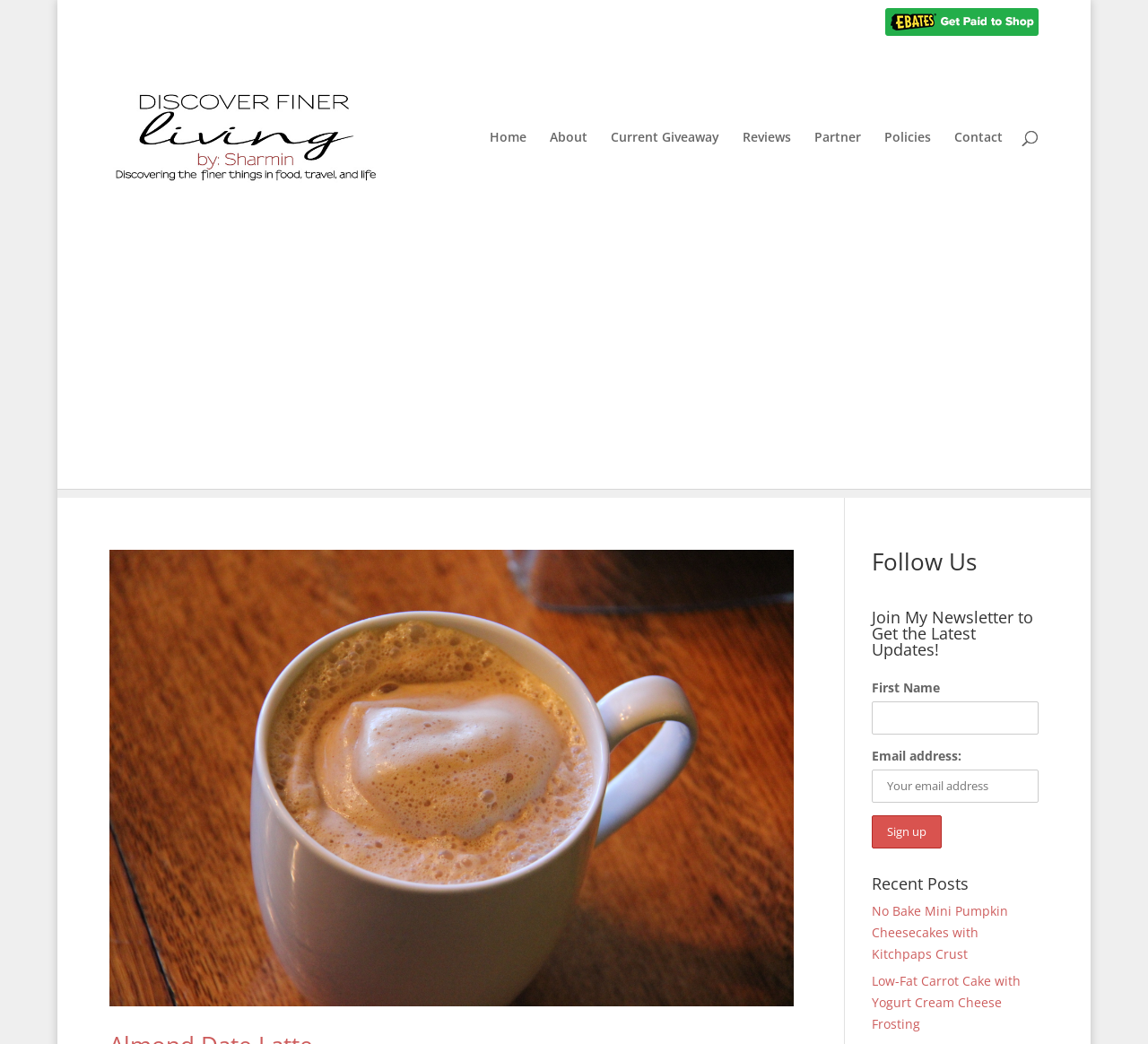Give a succinct answer to this question in a single word or phrase: 
What is the purpose of the search box?

Search for content